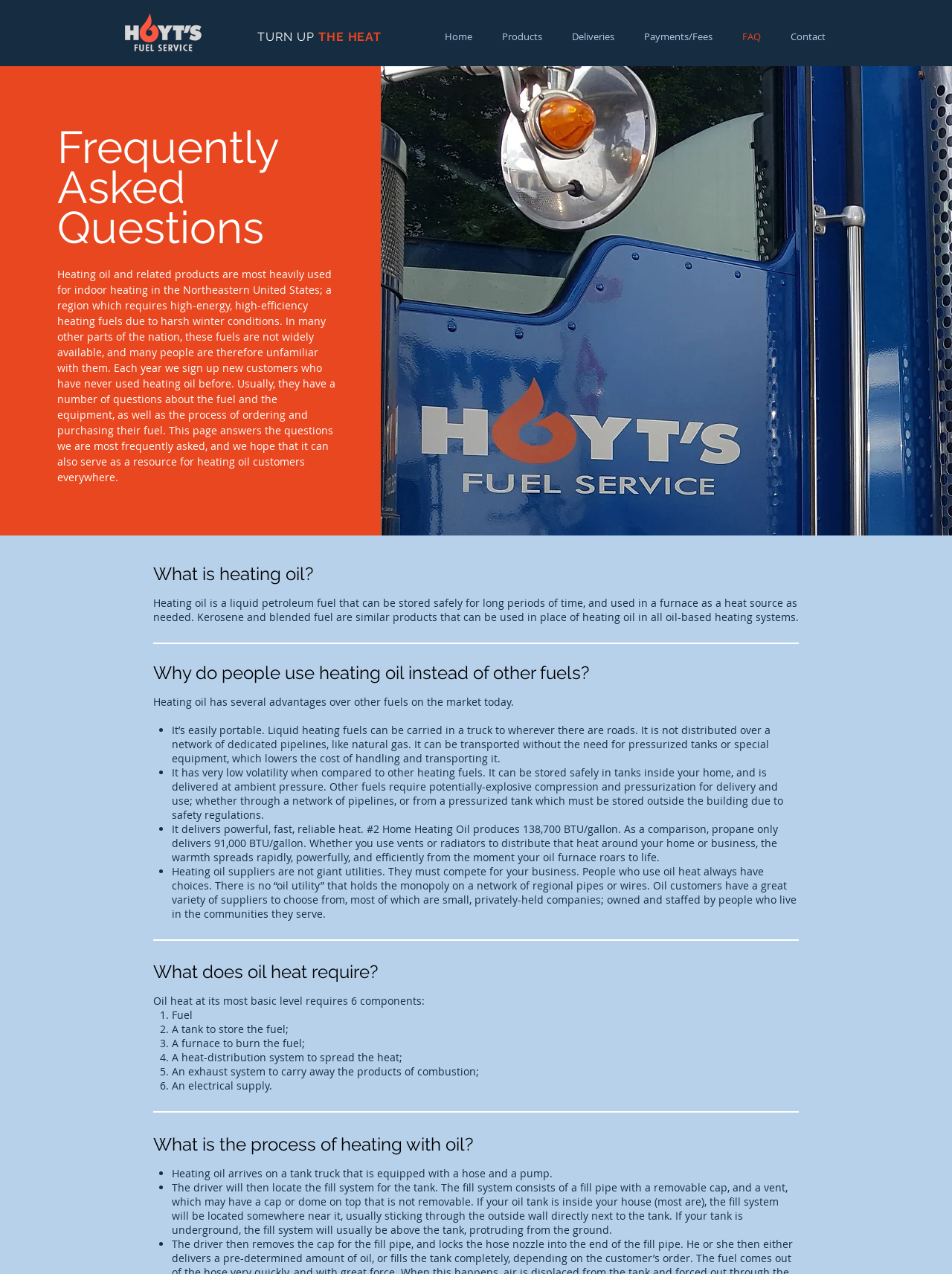Using the information in the image, give a comprehensive answer to the question: 
What is heating oil?

Heating oil is a liquid petroleum fuel that can be stored safely for long periods of time, and used in a furnace as a heat source as needed. Kerosene and blended fuel are similar products that can be used in place of heating oil in all oil-based heating systems.